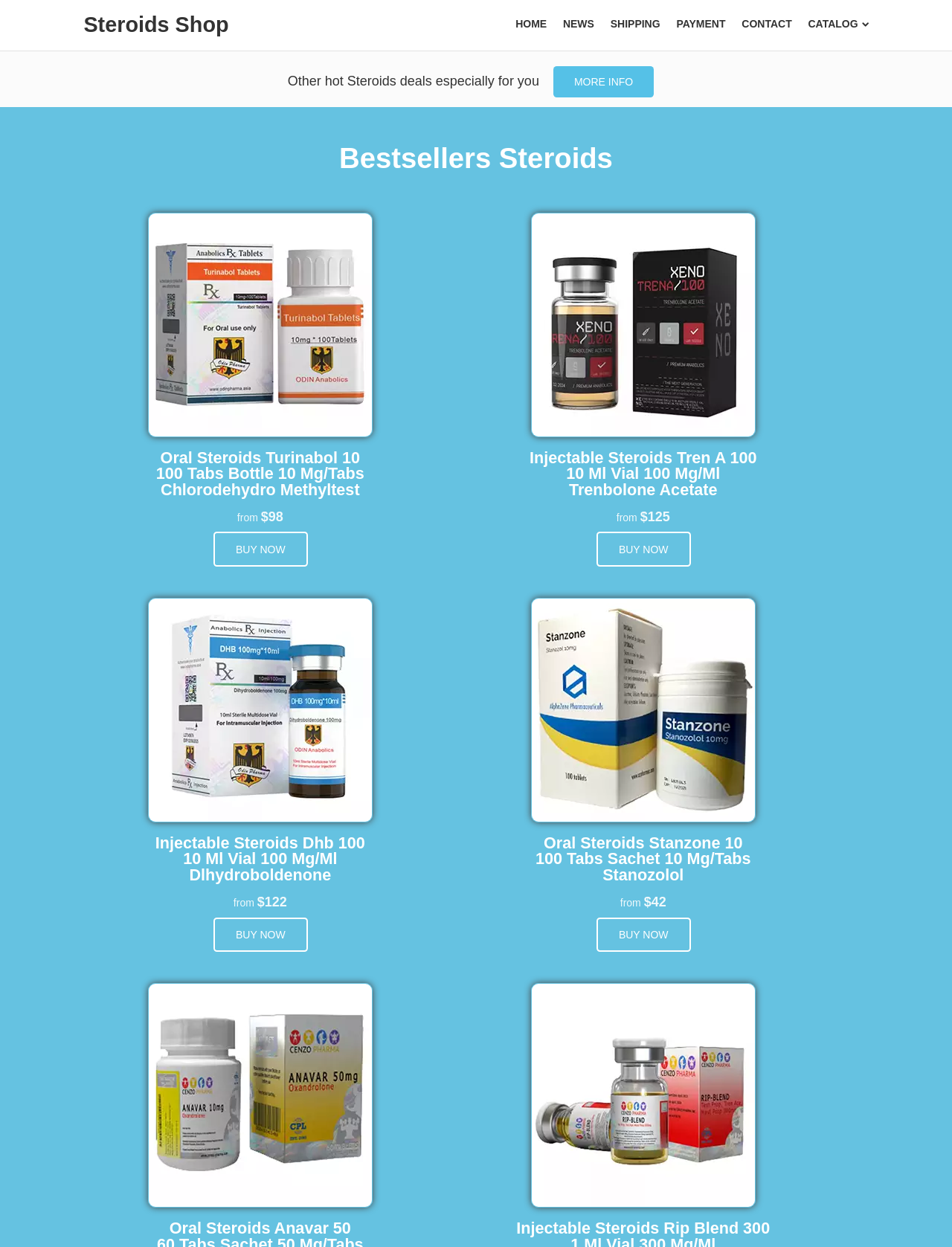Please reply to the following question using a single word or phrase: 
What is the purpose of the 'BUY NOW' links?

To purchase steroids